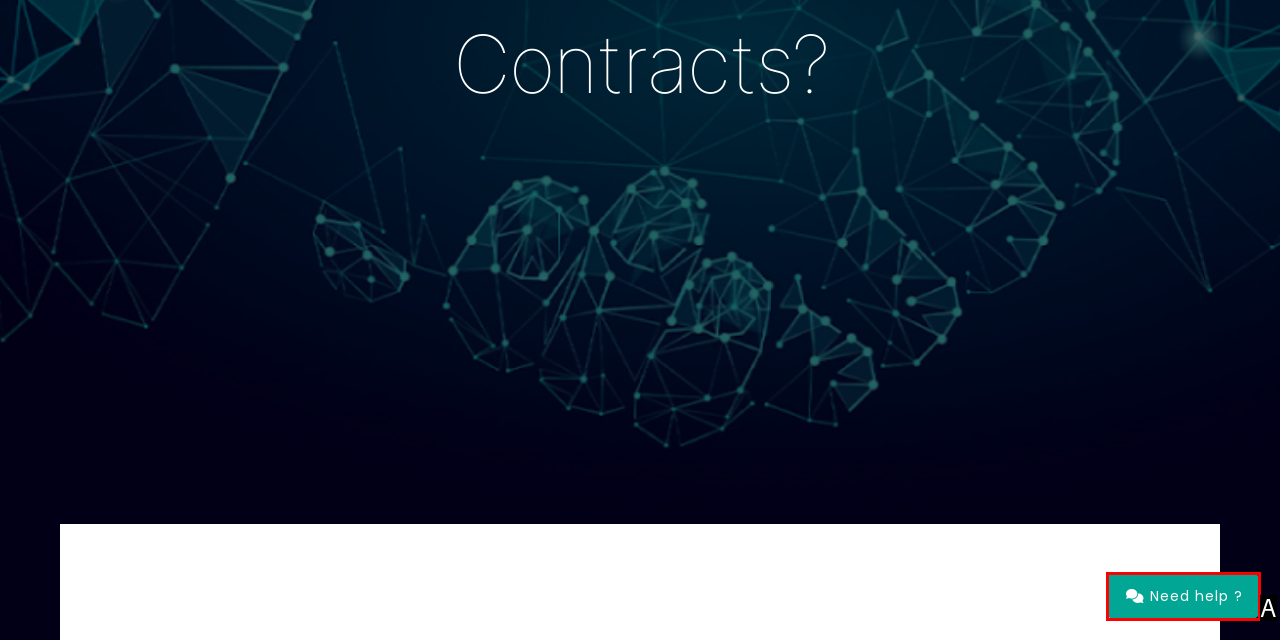Tell me which one HTML element best matches the description: Need help ? Answer with the option's letter from the given choices directly.

A